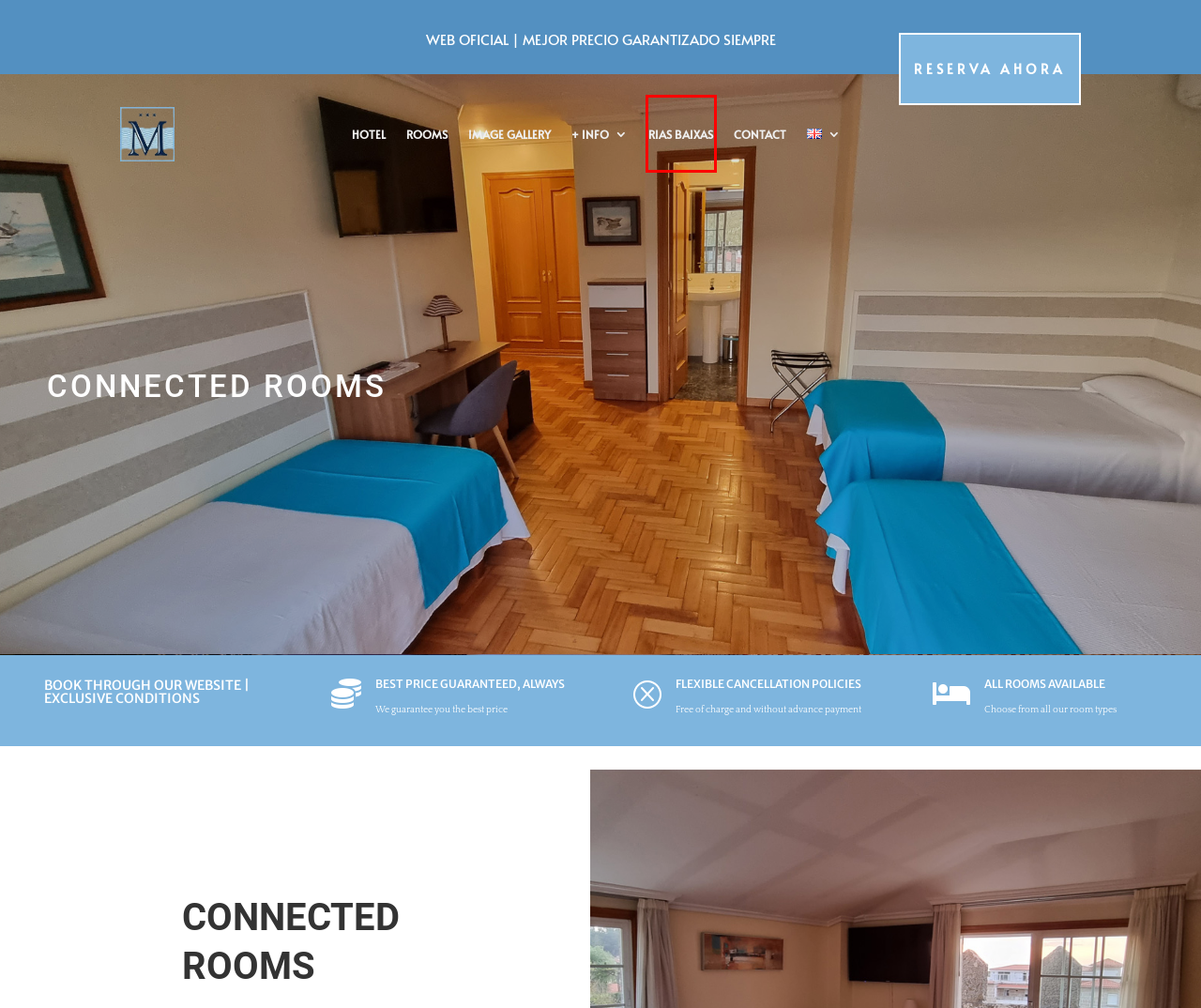You have received a screenshot of a webpage with a red bounding box indicating a UI element. Please determine the most fitting webpage description that matches the new webpage after clicking on the indicated element. The choices are:
A. Holidays in Rias Baixas | Plans | Hotel Miramar | Playa América
B. Contact, location and how to get there | Hotel Miramar | Playa América
C. Hotel Miramar Ctra. por la via Vigo- Baiona Km 14,7 Nigrán
D. FAQ | Frequently asked questions and information | Hotel Miramar
E. Política de privacidad - Hotel Miramar | Playa América
F. Rooms | Rest in front of the sea | Hotel Miramar | Playa América
G. Hotel | Facilities & Services | Hotel Miramar | Playa América
H. Image & Video Gallery | Photos & Videos | Hotel Miramar | Playa América

A